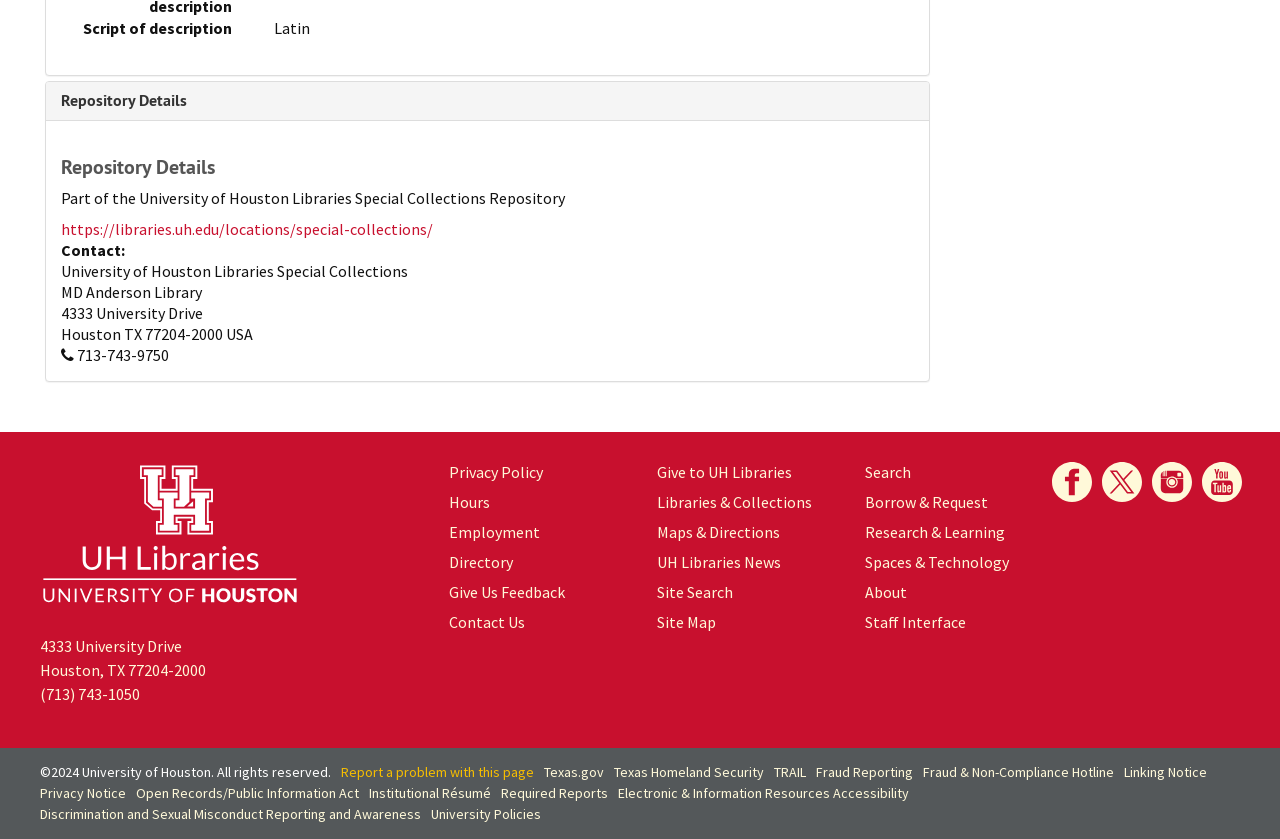Predict the bounding box coordinates for the UI element described as: "title="University of Houston Libraries"". The coordinates should be four float numbers between 0 and 1, presented as [left, top, right, bottom].

[0.031, 0.552, 0.234, 0.72]